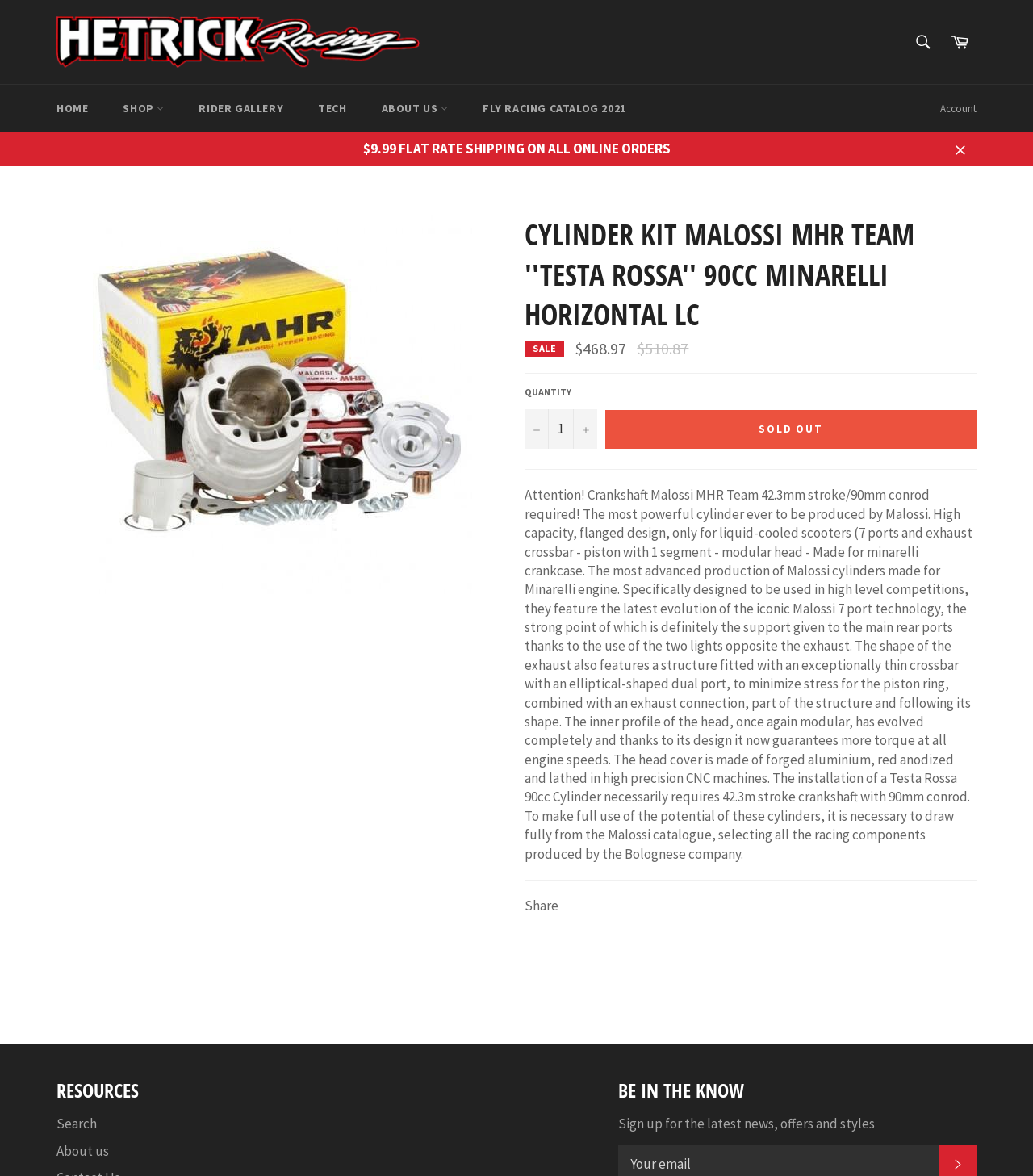Find the bounding box coordinates of the clickable area that will achieve the following instruction: "Increase item quantity".

[0.555, 0.348, 0.578, 0.382]